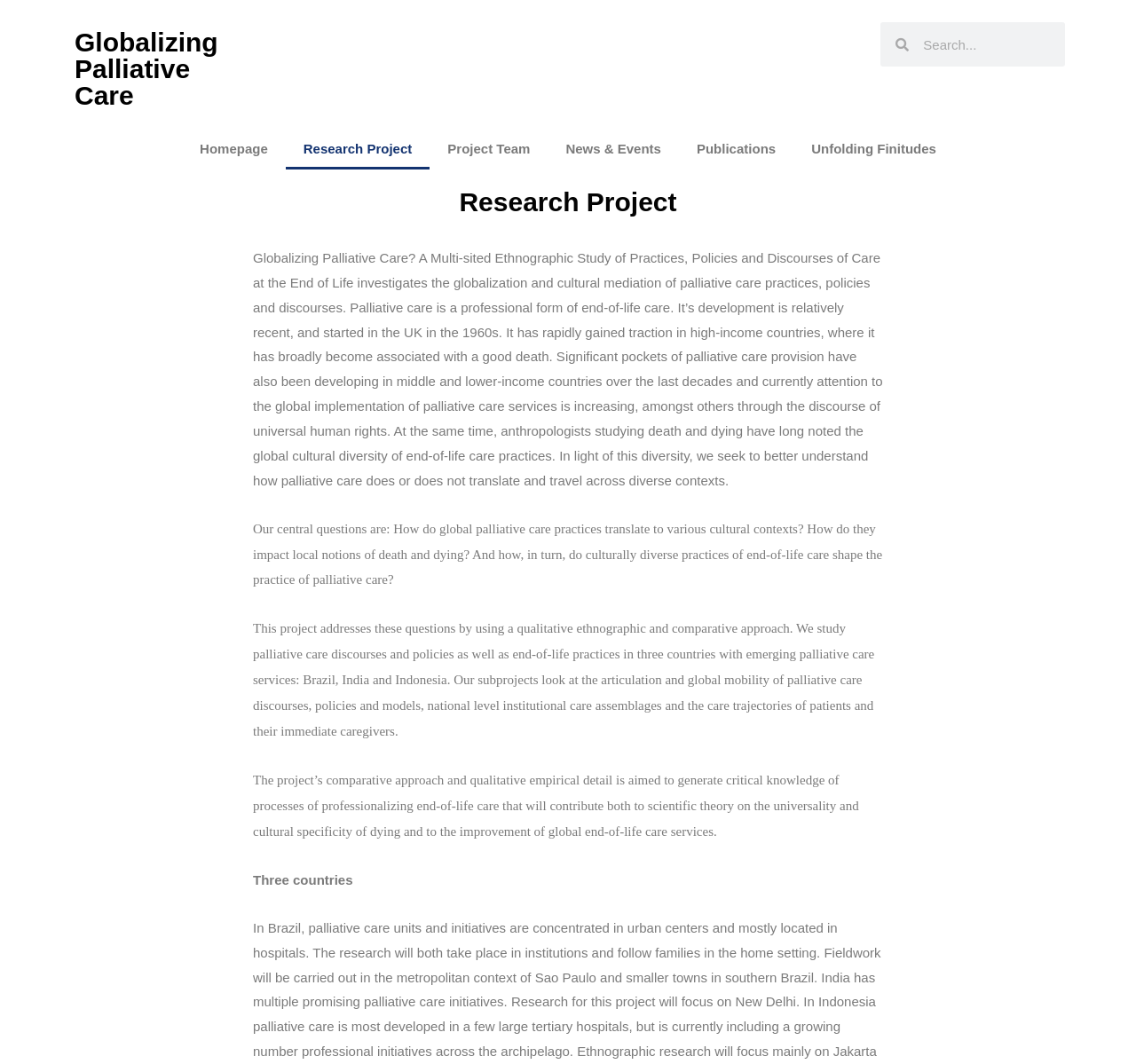Determine the bounding box coordinates for the clickable element to execute this instruction: "Click on the 'Share on Facebook' link". Provide the coordinates as four float numbers between 0 and 1, i.e., [left, top, right, bottom].

None